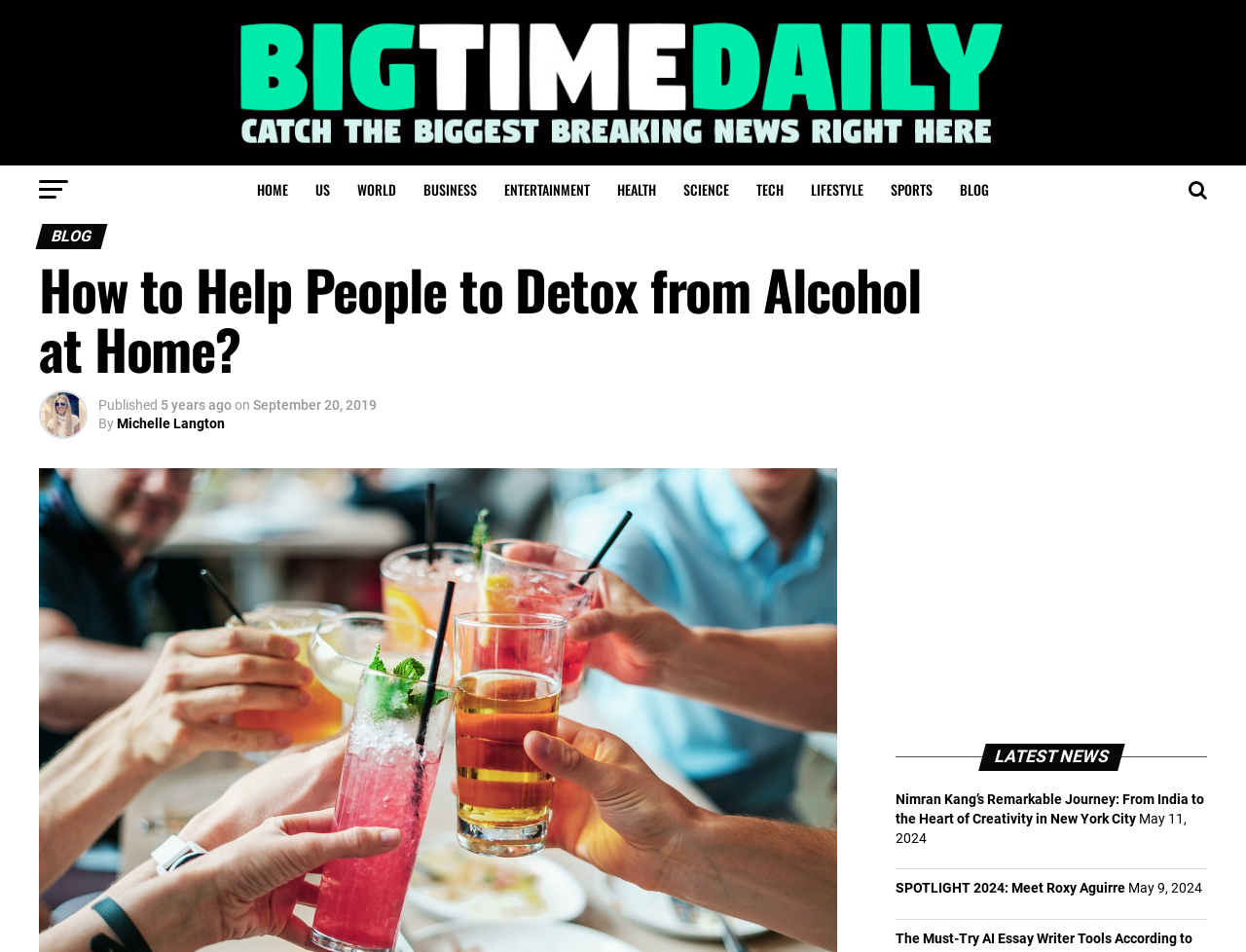What is the date of the second latest news article?
Using the image provided, answer with just one word or phrase.

May 9, 2024